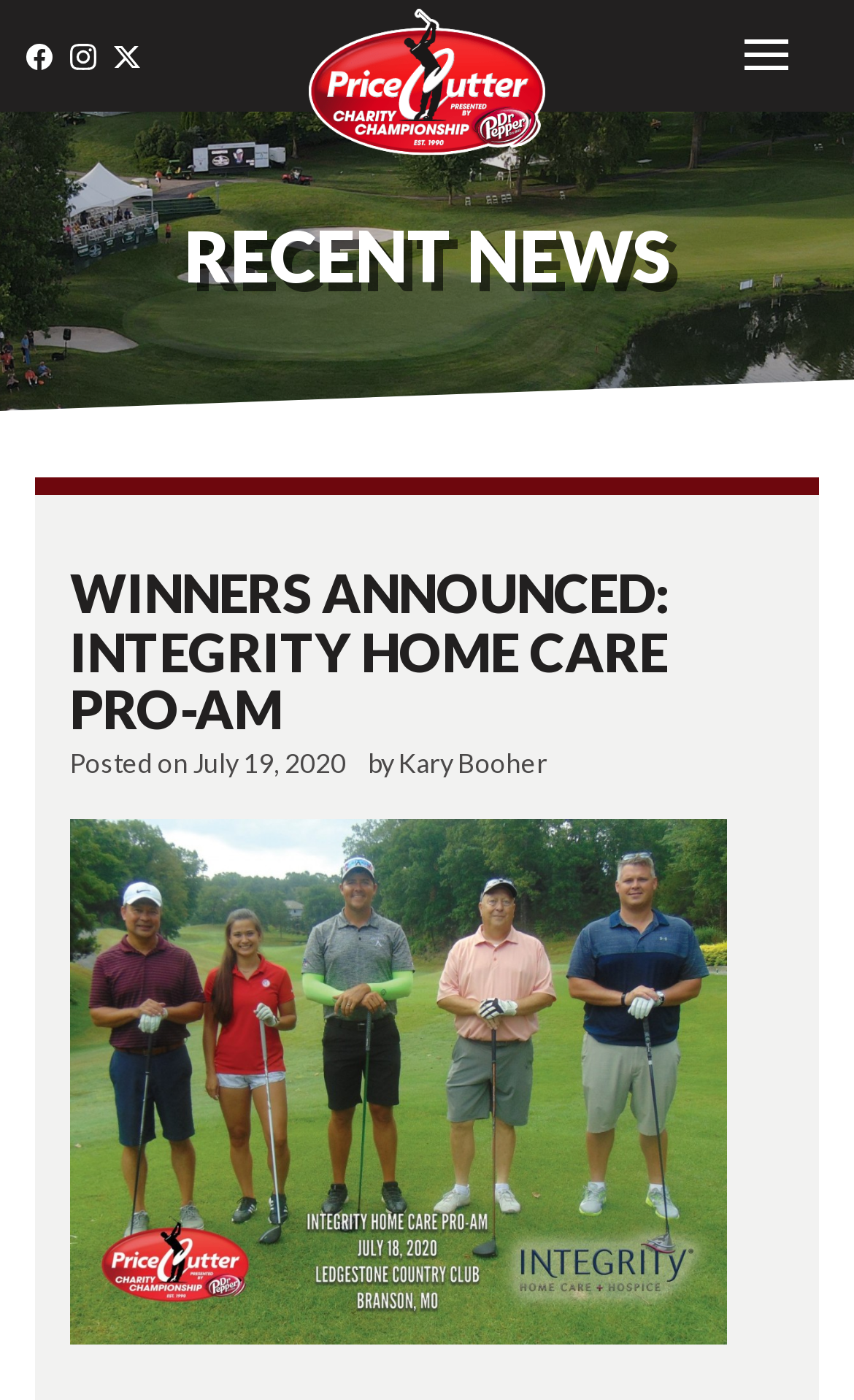Please specify the coordinates of the bounding box for the element that should be clicked to carry out this instruction: "leave a reply". The coordinates must be four float numbers between 0 and 1, formatted as [left, top, right, bottom].

None